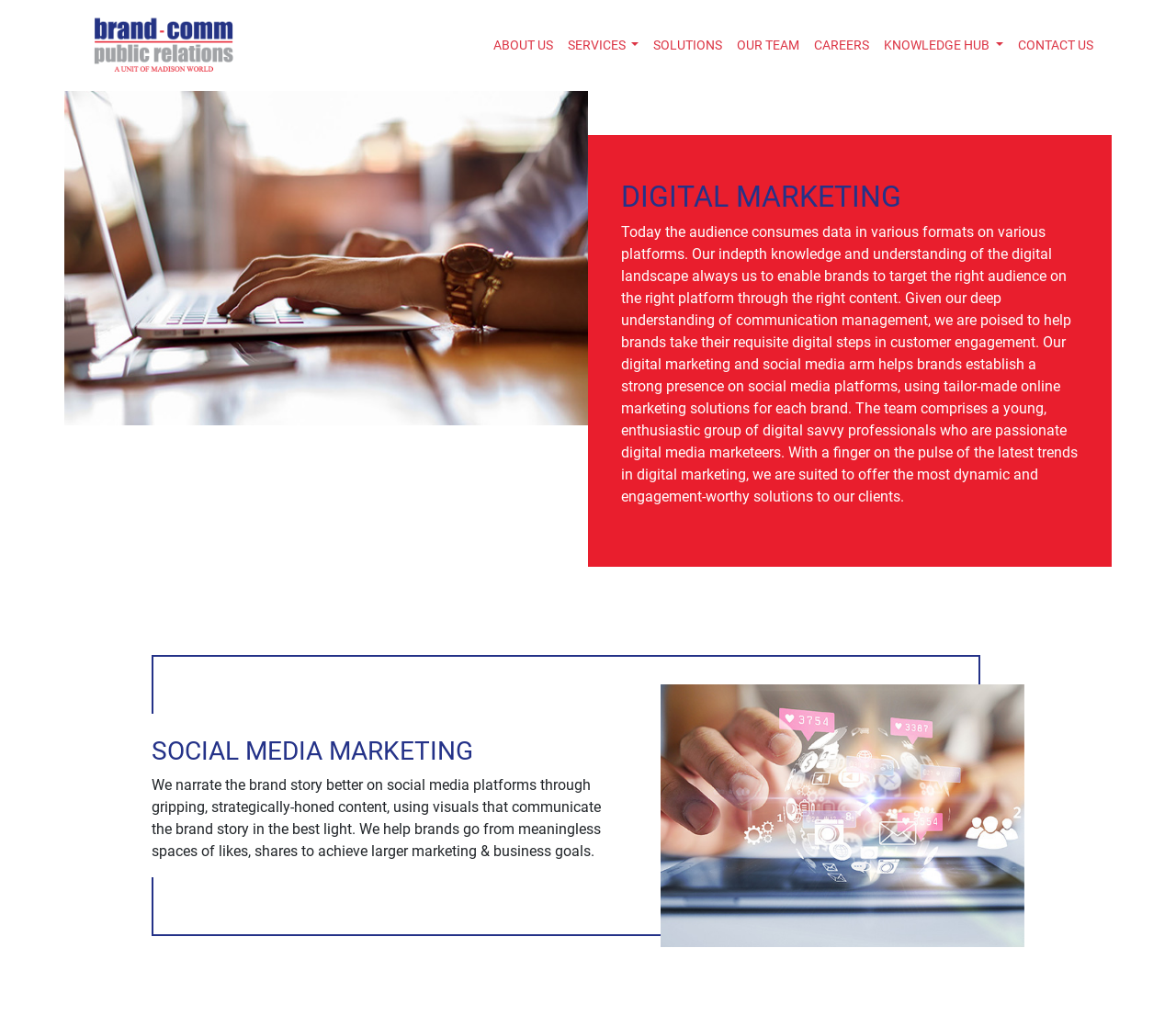Carefully examine the image and provide an in-depth answer to the question: What is the purpose of Brandcomm's social media marketing?

According to the webpage, the purpose of Brandcomm's social media marketing is to help brands go from meaningless spaces of likes, shares to achieve larger marketing & business goals, as stated in the description under the 'SOCIAL MEDIA MARKETING' heading.